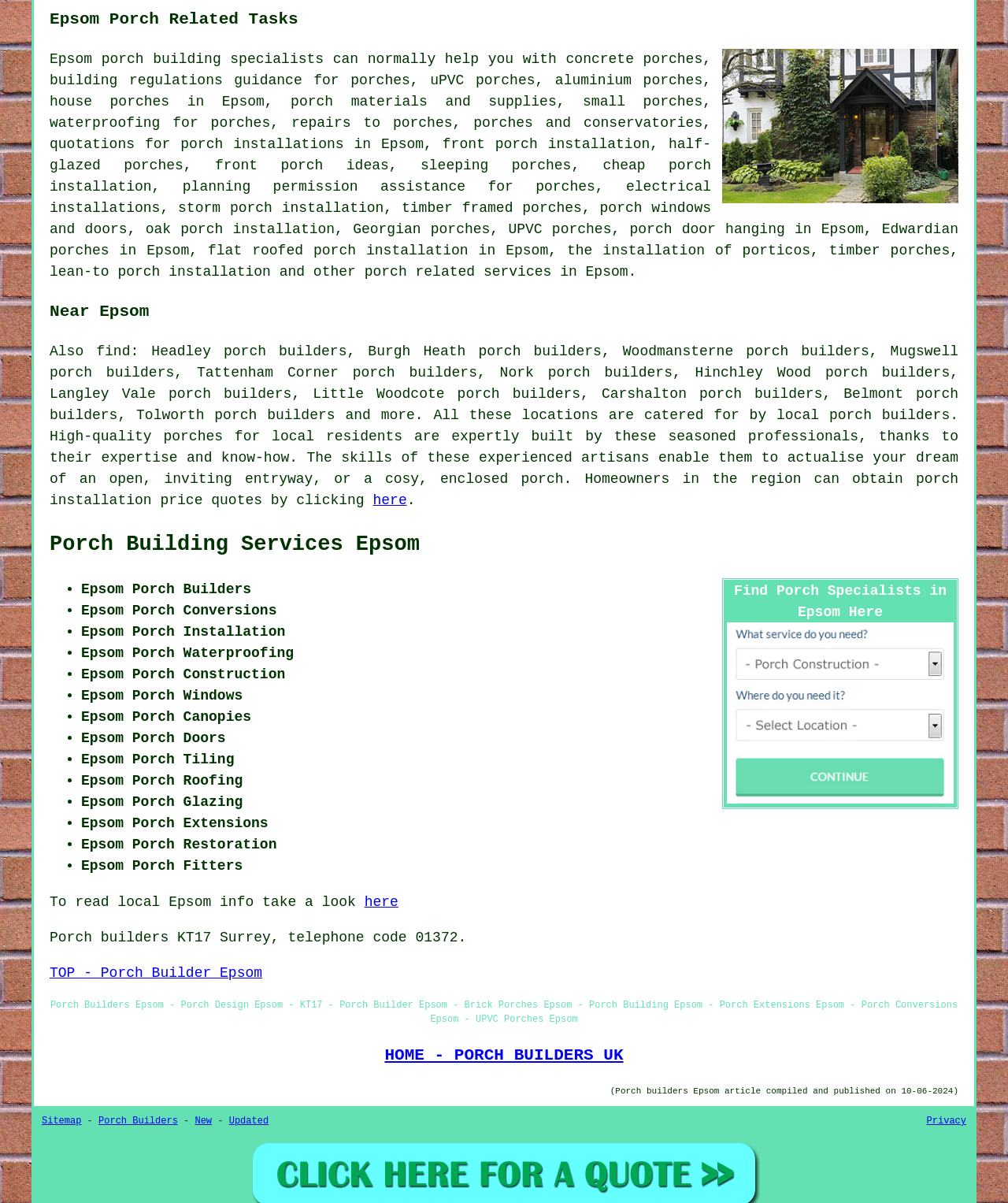What type of porches can be installed?
Please give a detailed and thorough answer to the question, covering all relevant points.

The webpage lists various types of porches that can be installed, including UPVC porches, aluminium porches, timber framed porches, and oak porch installation, among others.